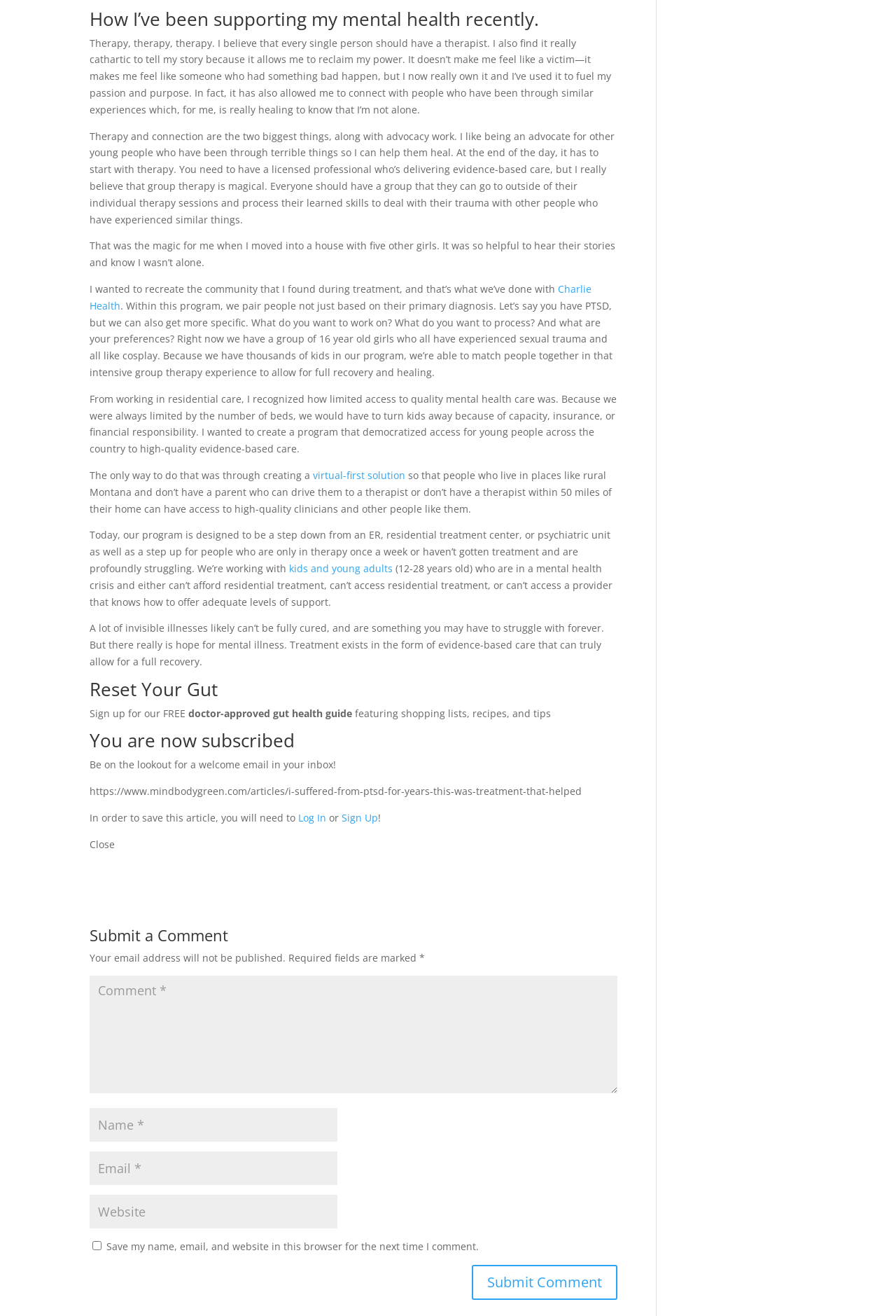Indicate the bounding box coordinates of the element that must be clicked to execute the instruction: "Click the 'Charlie Health' link". The coordinates should be given as four float numbers between 0 and 1, i.e., [left, top, right, bottom].

[0.1, 0.214, 0.66, 0.237]